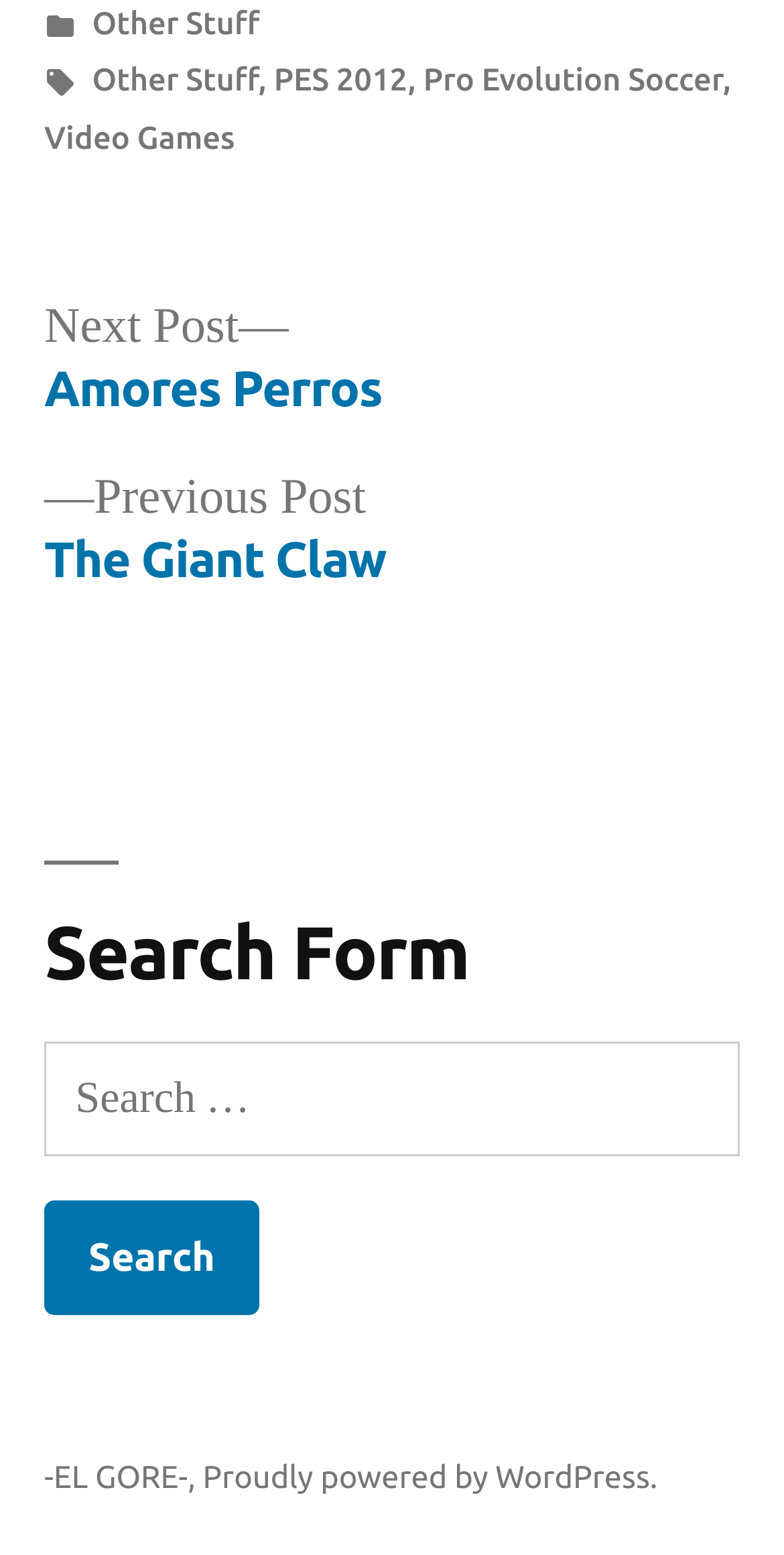What is the previous post?
Please use the visual content to give a single word or phrase answer.

The Giant Claw